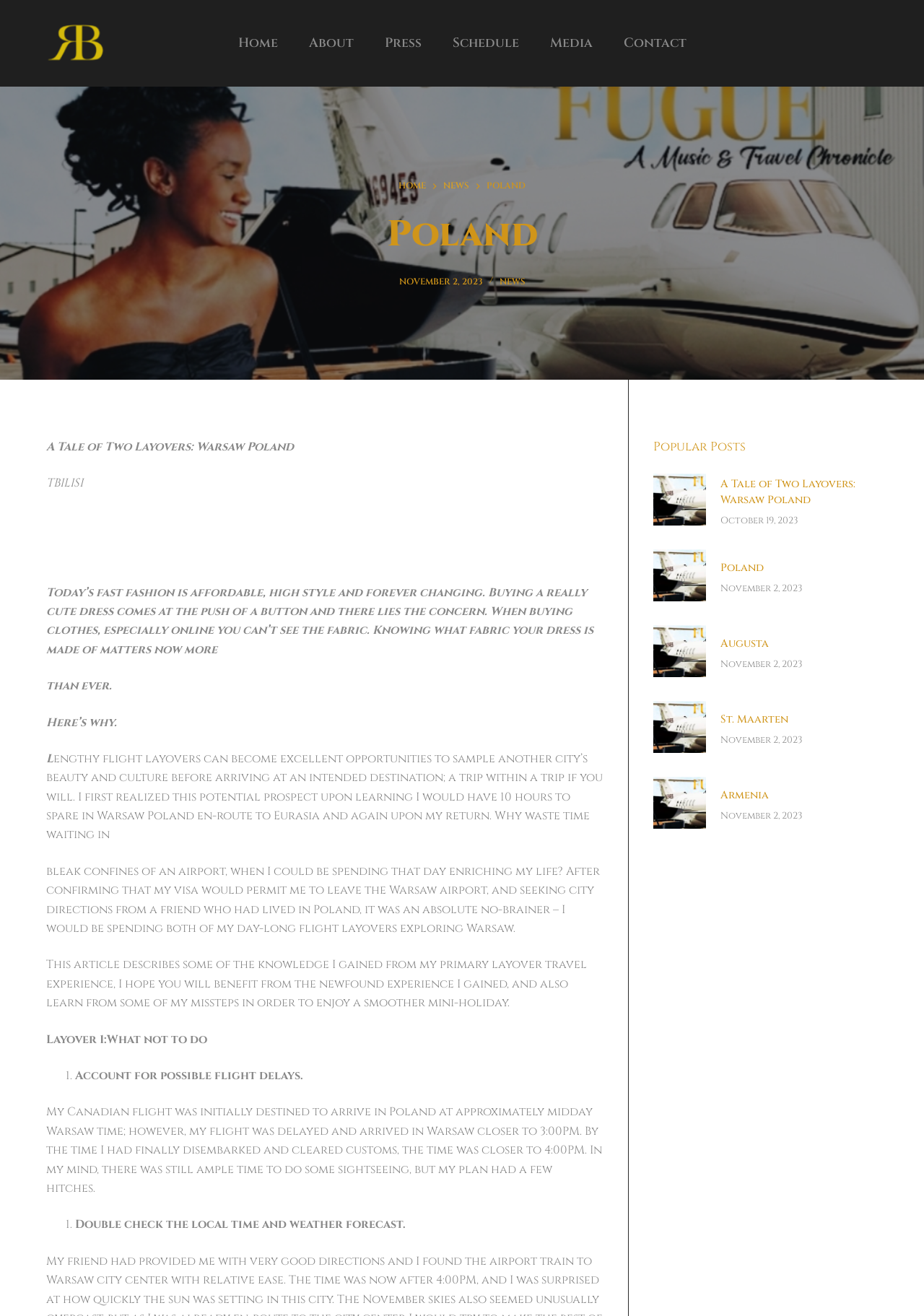What is the date of the article?
Craft a detailed and extensive response to the question.

The date of the article can be found in the static text element with the text 'NOVEMBER 2, 2023'.